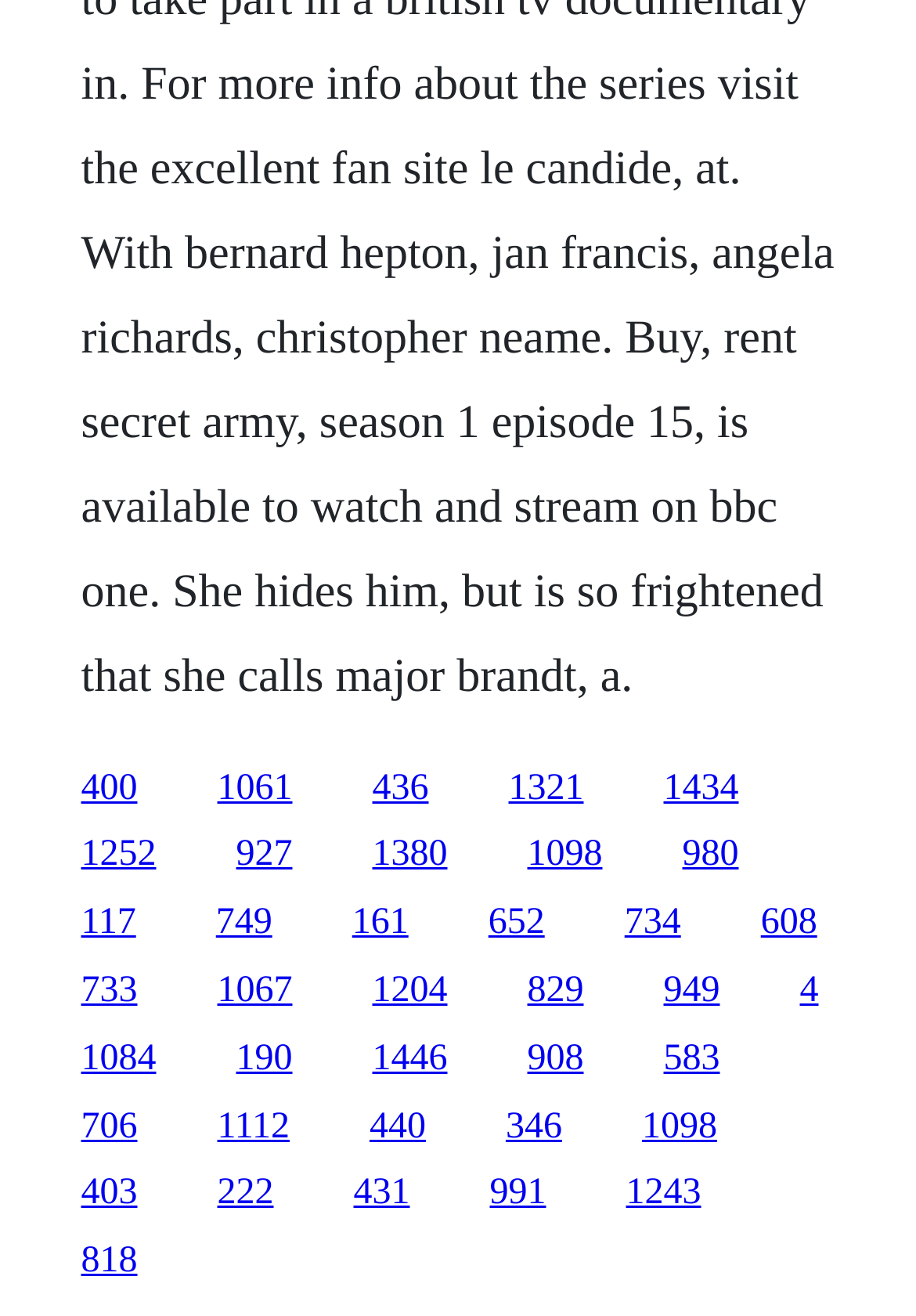Predict the bounding box coordinates of the area that should be clicked to accomplish the following instruction: "View Employee Portal". The bounding box coordinates should consist of four float numbers between 0 and 1, i.e., [left, top, right, bottom].

None